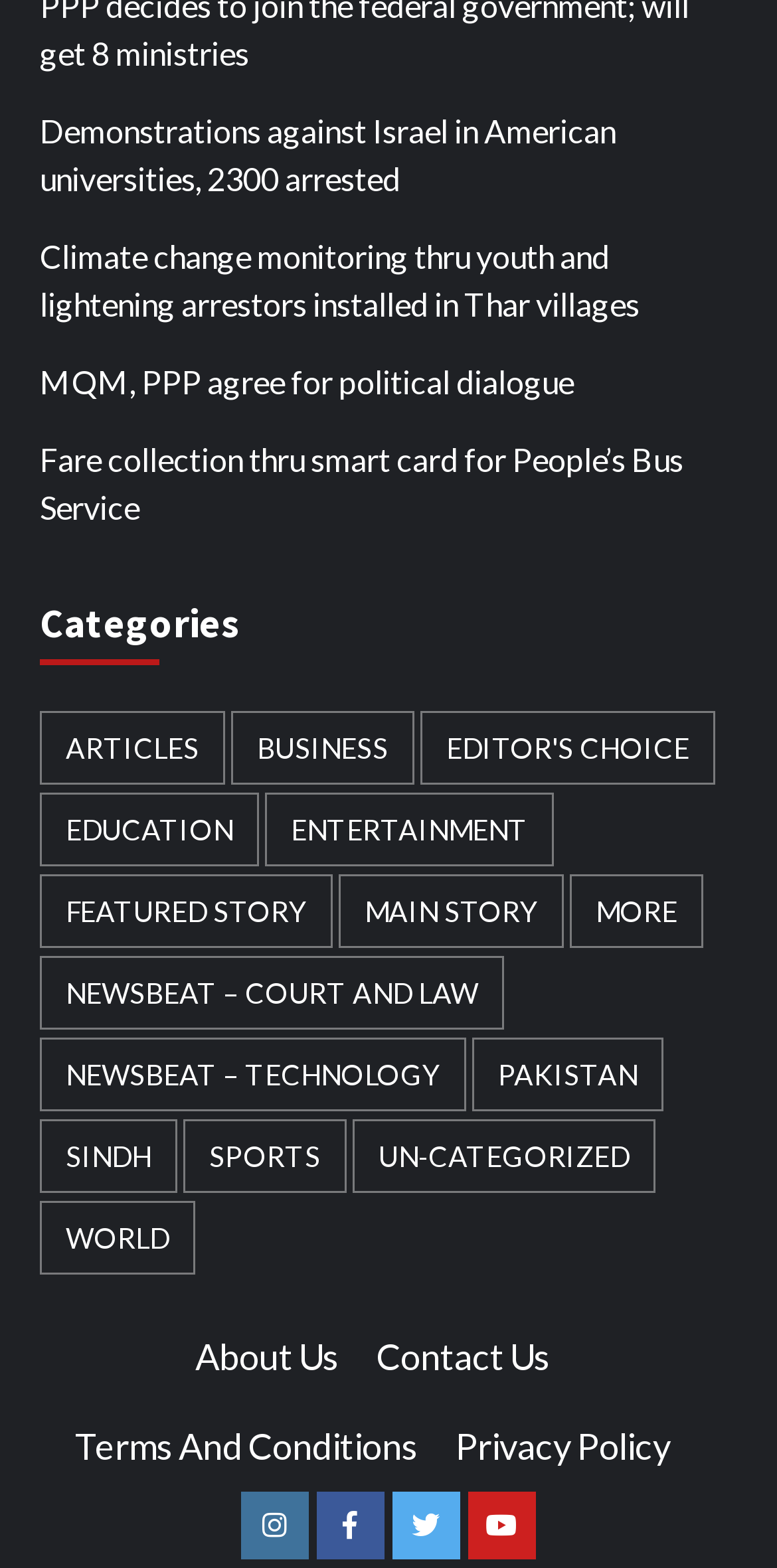How many social media links are available?
Based on the visual information, provide a detailed and comprehensive answer.

I counted the number of social media links at the bottom of the page and found four links: Instagram, Facebook, Twitter, and Youtube.